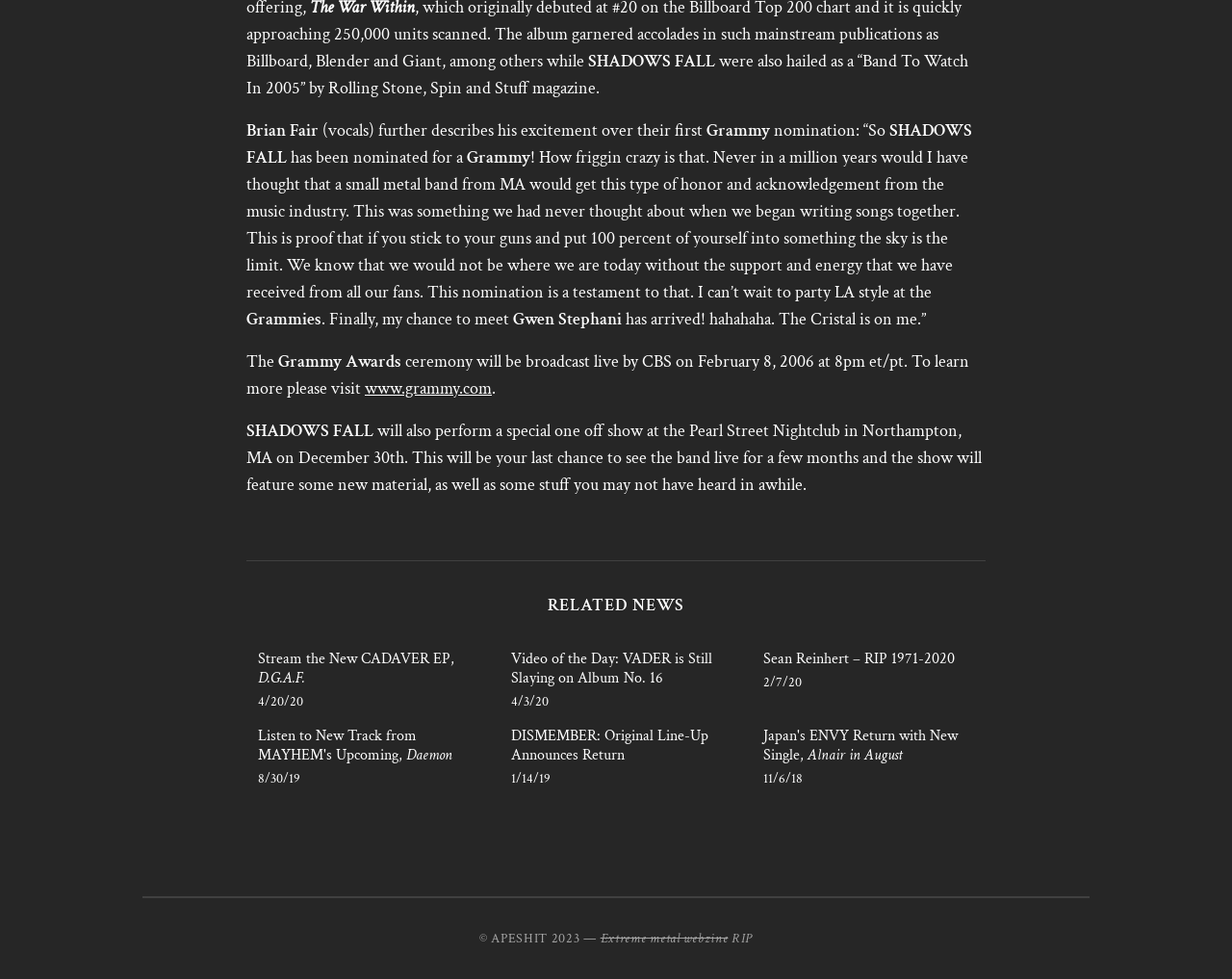Please find the bounding box for the UI component described as follows: "About Us".

None